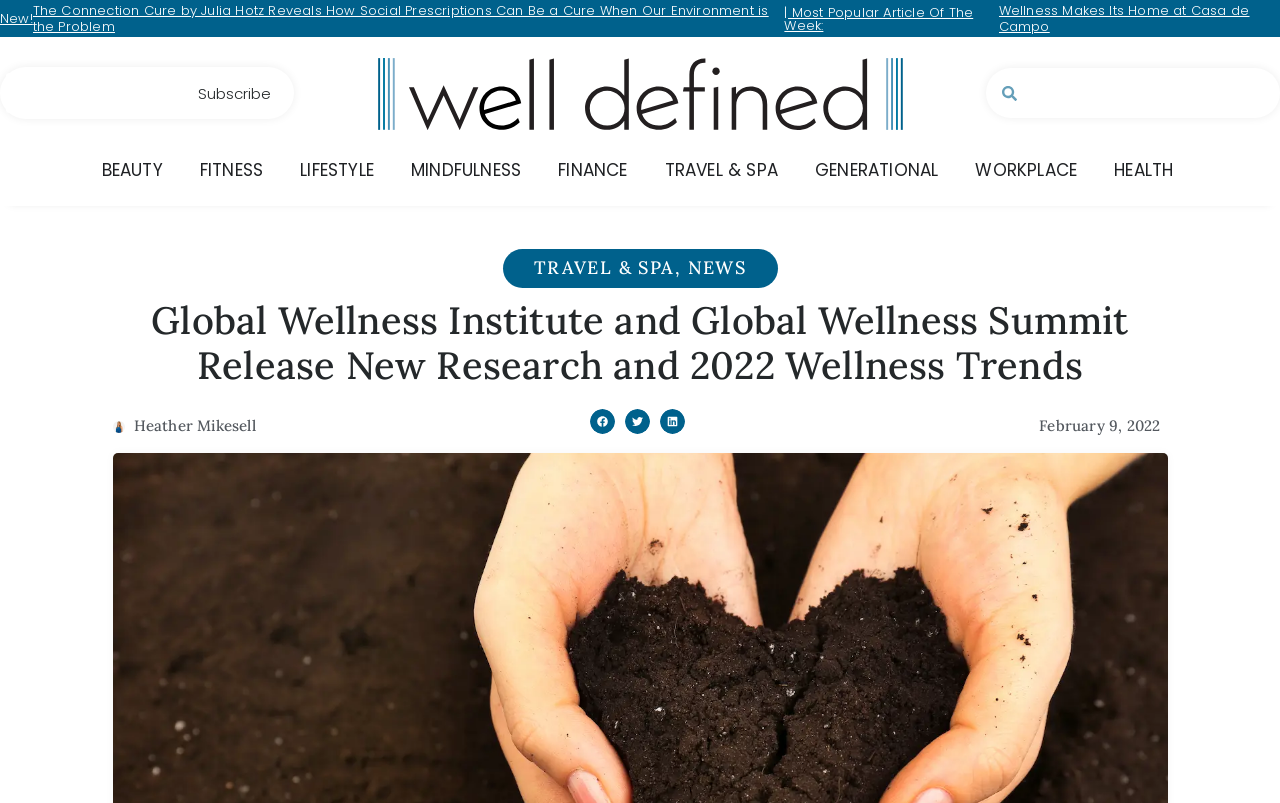Identify the bounding box coordinates of the region I need to click to complete this instruction: "Contact us for more information".

None